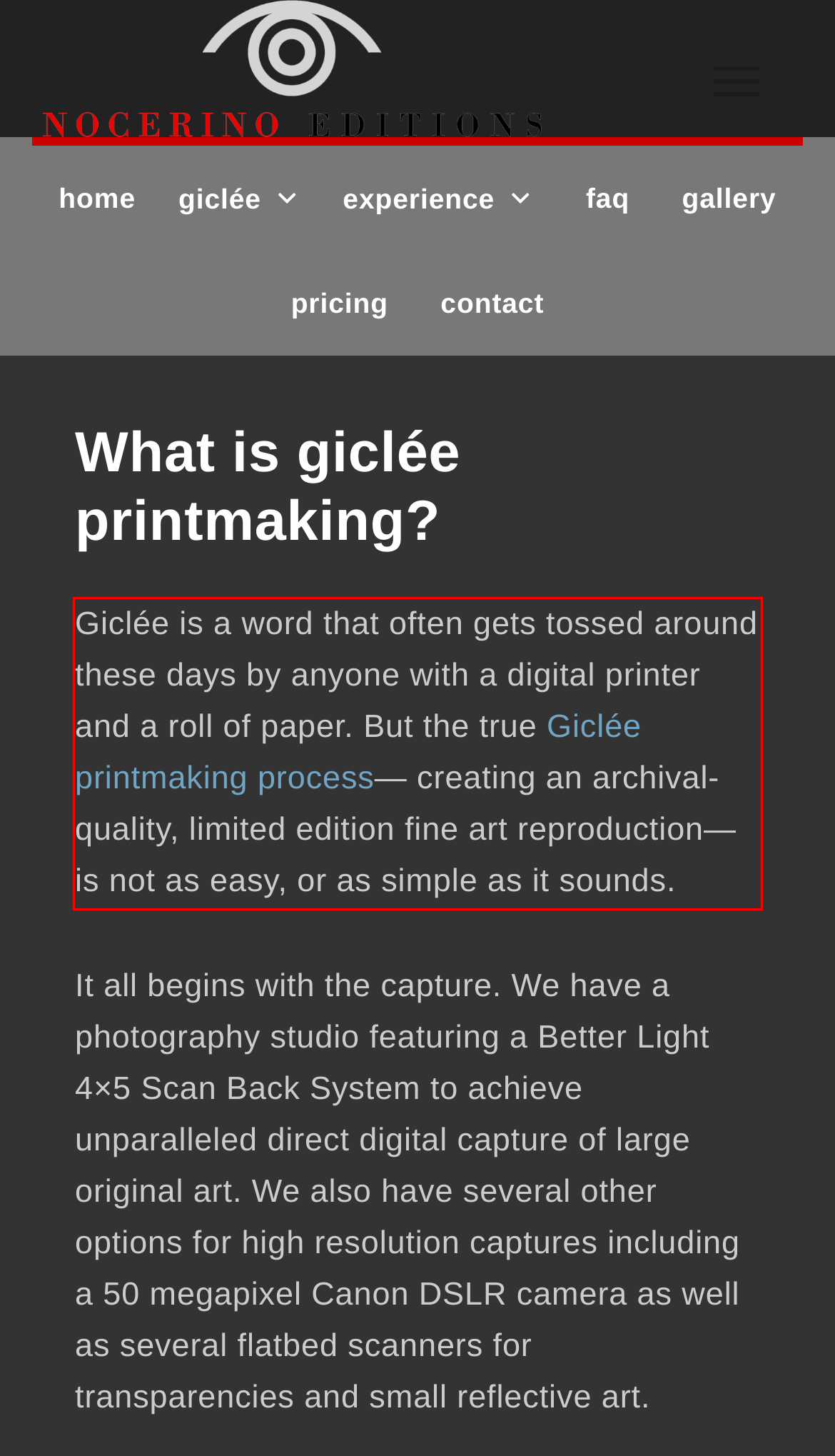Please examine the screenshot of the webpage and read the text present within the red rectangle bounding box.

Giclée is a word that often gets tossed around these days by anyone with a digital printer and a roll of paper. But the true Giclée printmaking process— creating an archival-quality, limited edition fine art reproduction—is not as easy, or as simple as it sounds.